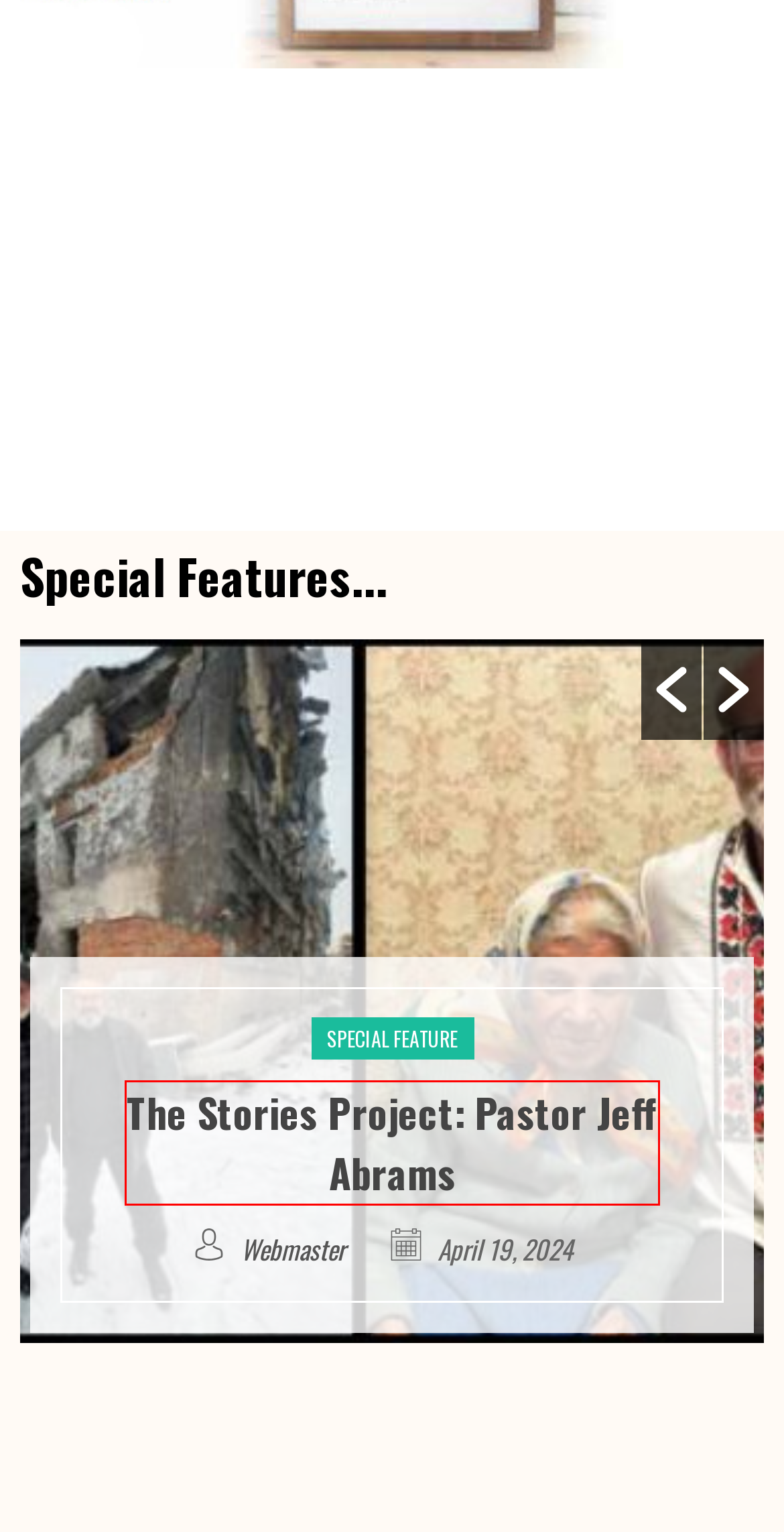You are given a screenshot of a webpage with a red bounding box around an element. Choose the most fitting webpage description for the page that appears after clicking the element within the red bounding box. Here are the candidates:
A. Memorial Day Program At The Alabama Veterans Museum – Athens Now Alabama
B. Dugger’s Florist: For A Marvelous Mother’s Day And More – Athens Now Alabama
C. January 19, 2024 – Athens Now Alabama
D. Vibrant Vines Collective: Home Of The “Plant Therapist” – Athens Now Alabama
E. Help Me I’m Married… All Seems Dead – Athens Now Alabama
F. Alabama Veterans’ Museum – Athens Now Alabama
G. Special Feature – Athens Now Alabama
H. Webmaster – Athens Now Alabama

E